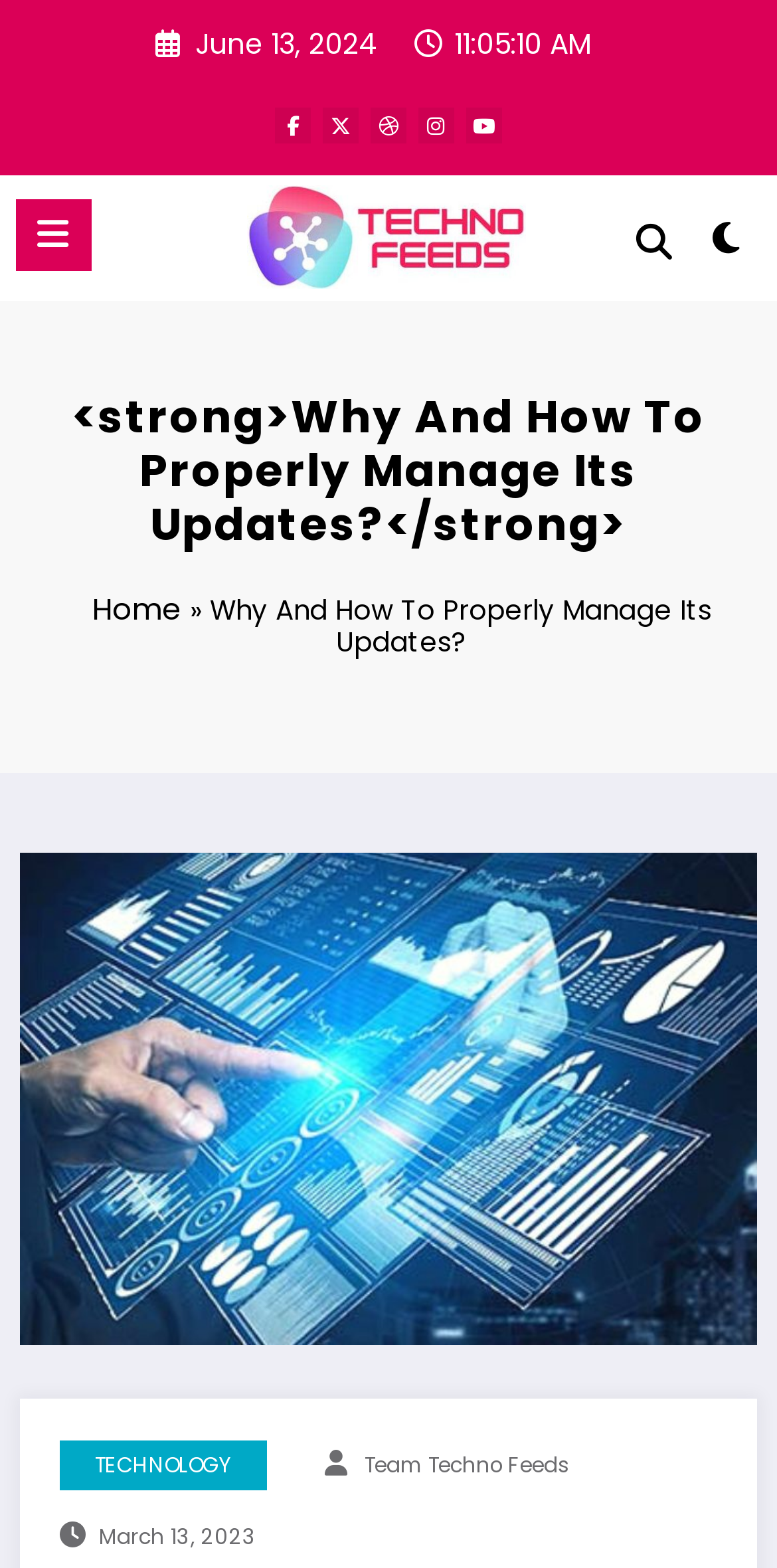Determine the bounding box coordinates of the region that needs to be clicked to achieve the task: "Click the TECHNOLOGY link".

[0.077, 0.918, 0.344, 0.95]